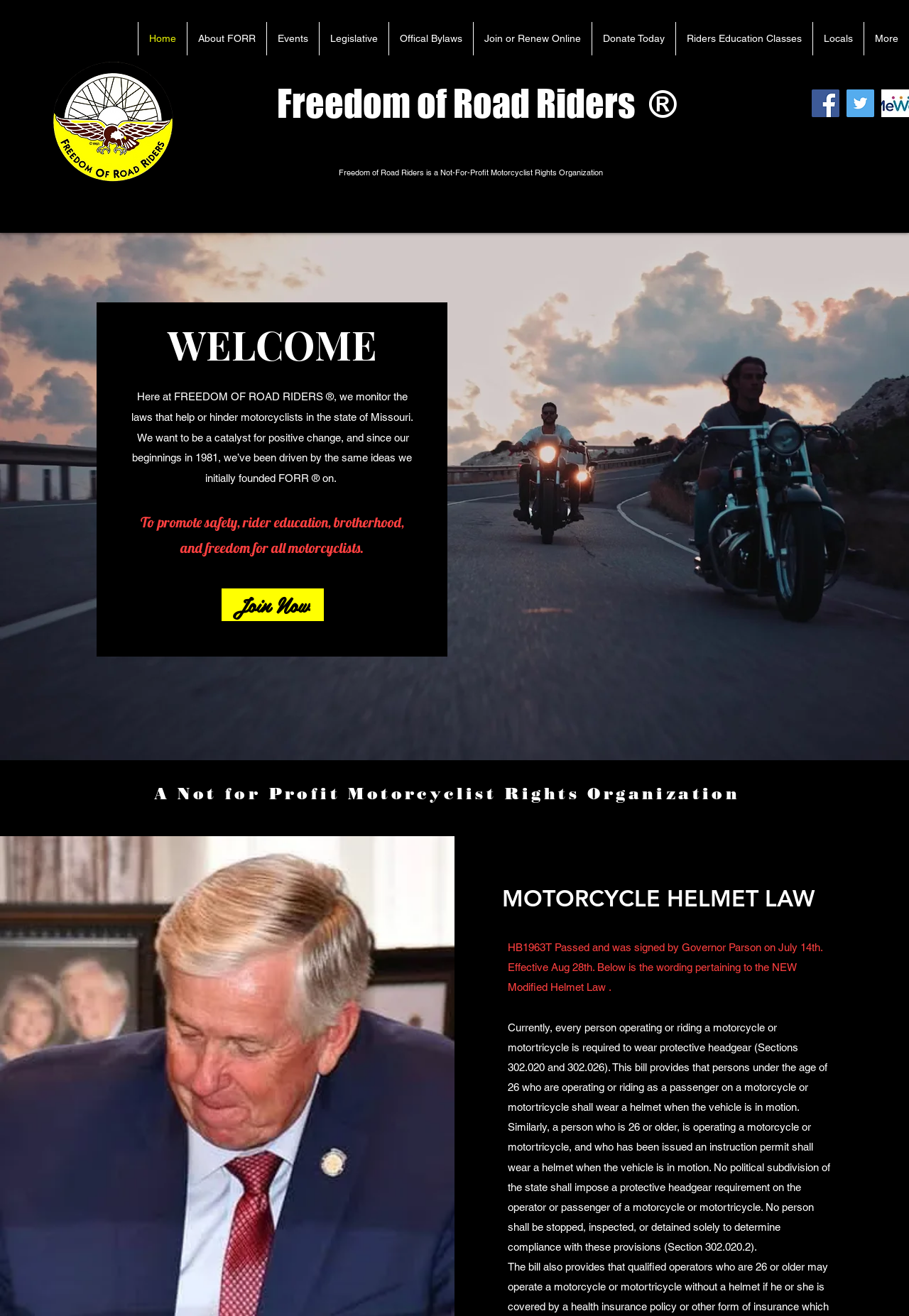Based on the image, please respond to the question with as much detail as possible:
What is the purpose of the organization?

The purpose of the organization can be found in the StaticText element at coordinates [0.154, 0.39, 0.444, 0.423] which states 'To promote safety, rider education, brotherhood, and freedom for all motorcyclists.' This text is part of the main content of the webpage and provides information about the organization's goals.